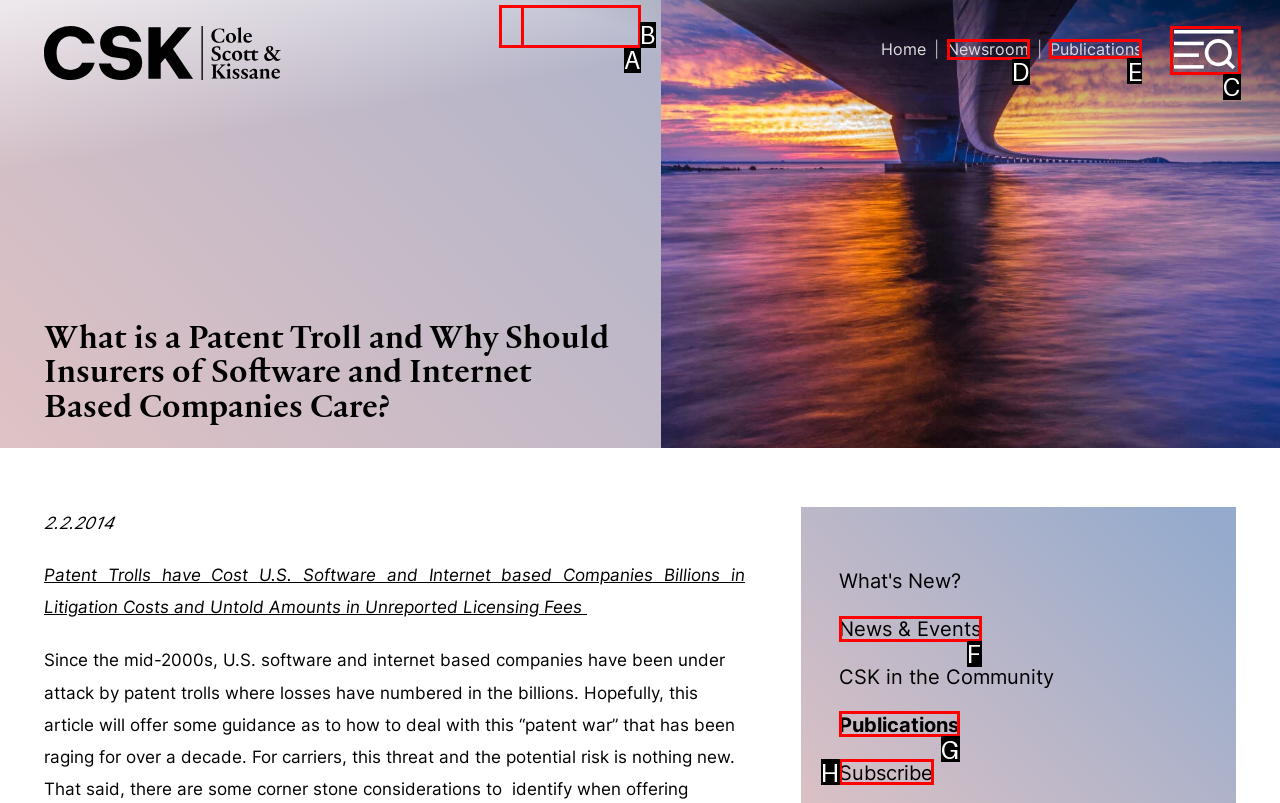Indicate the HTML element that should be clicked to perform the task: Click the 'Publications' link Reply with the letter corresponding to the chosen option.

E